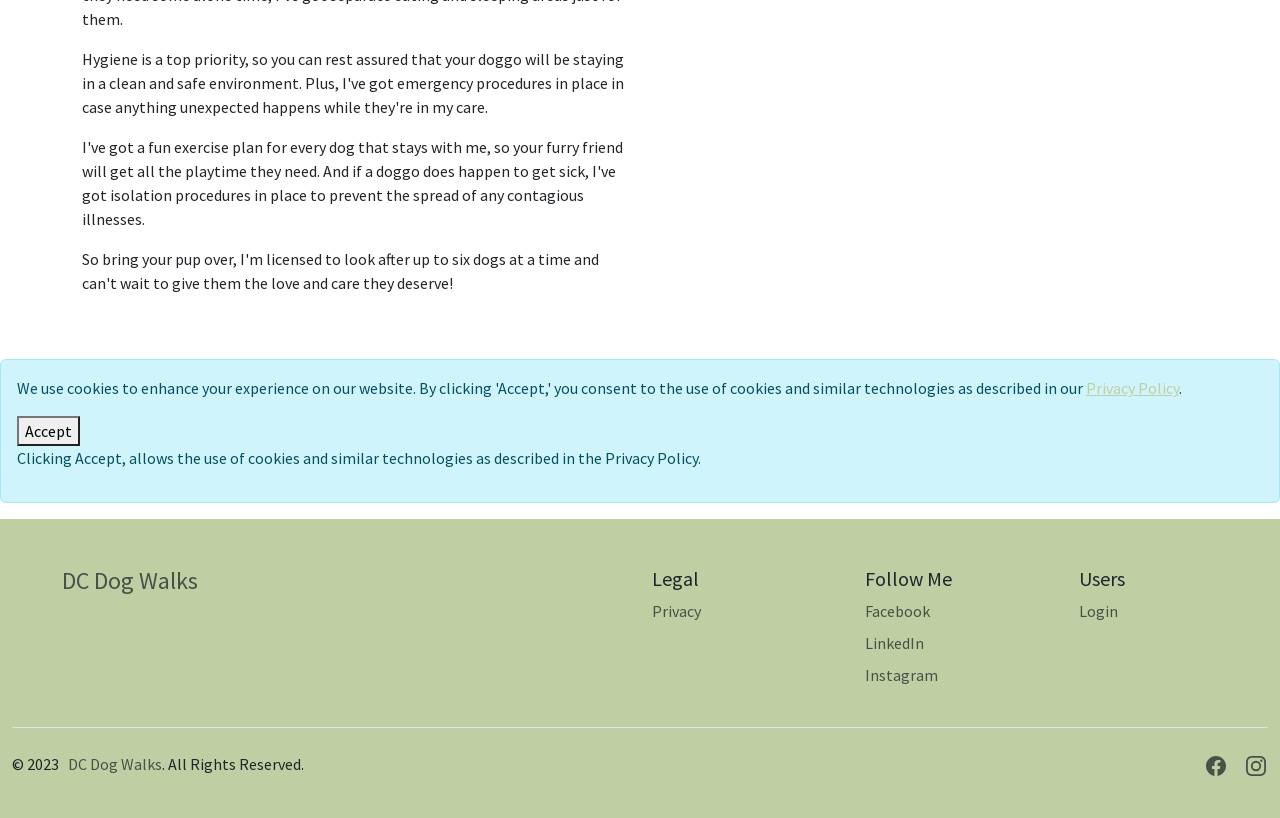Can you pinpoint the bounding box coordinates for the clickable element required for this instruction: "Explore 'Home' section"? The coordinates should be four float numbers between 0 and 1, i.e., [left, top, right, bottom].

None